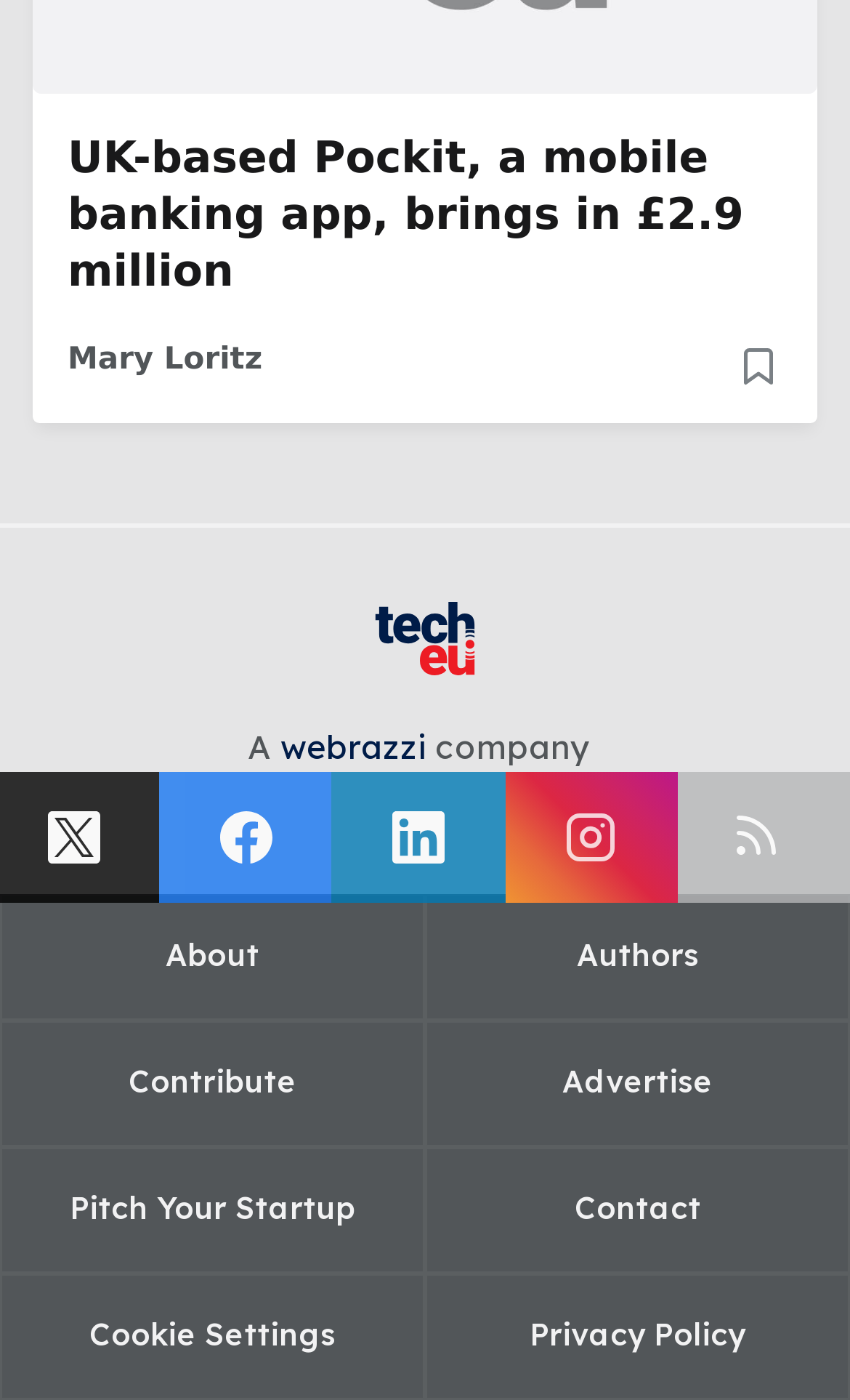Select the bounding box coordinates of the element I need to click to carry out the following instruction: "Follow Tech.eu on Twitter".

[0.055, 0.579, 0.117, 0.617]